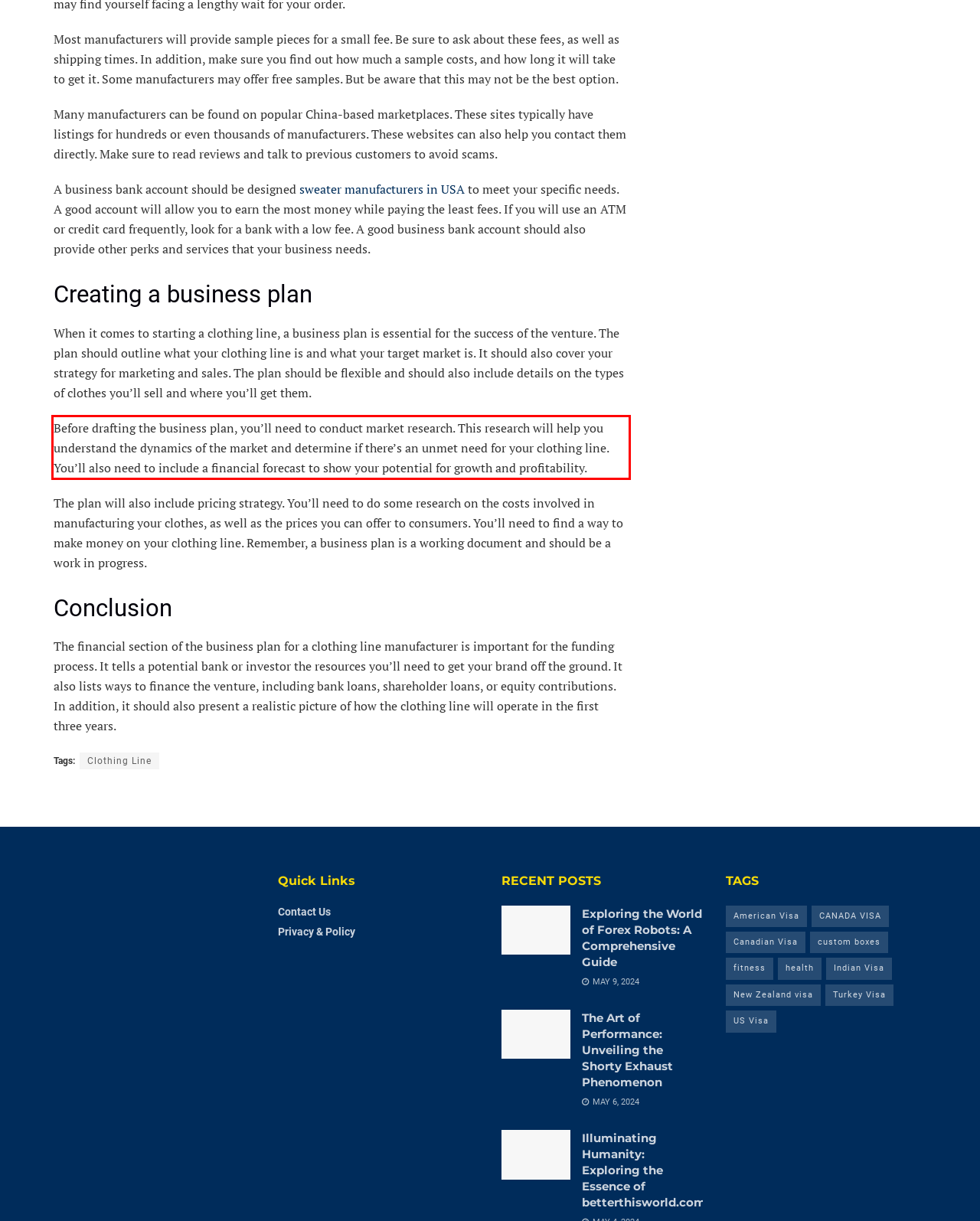There is a UI element on the webpage screenshot marked by a red bounding box. Extract and generate the text content from within this red box.

Before drafting the business plan, you’ll need to conduct market research. This research will help you understand the dynamics of the market and determine if there’s an unmet need for your clothing line. You’ll also need to include a financial forecast to show your potential for growth and profitability.